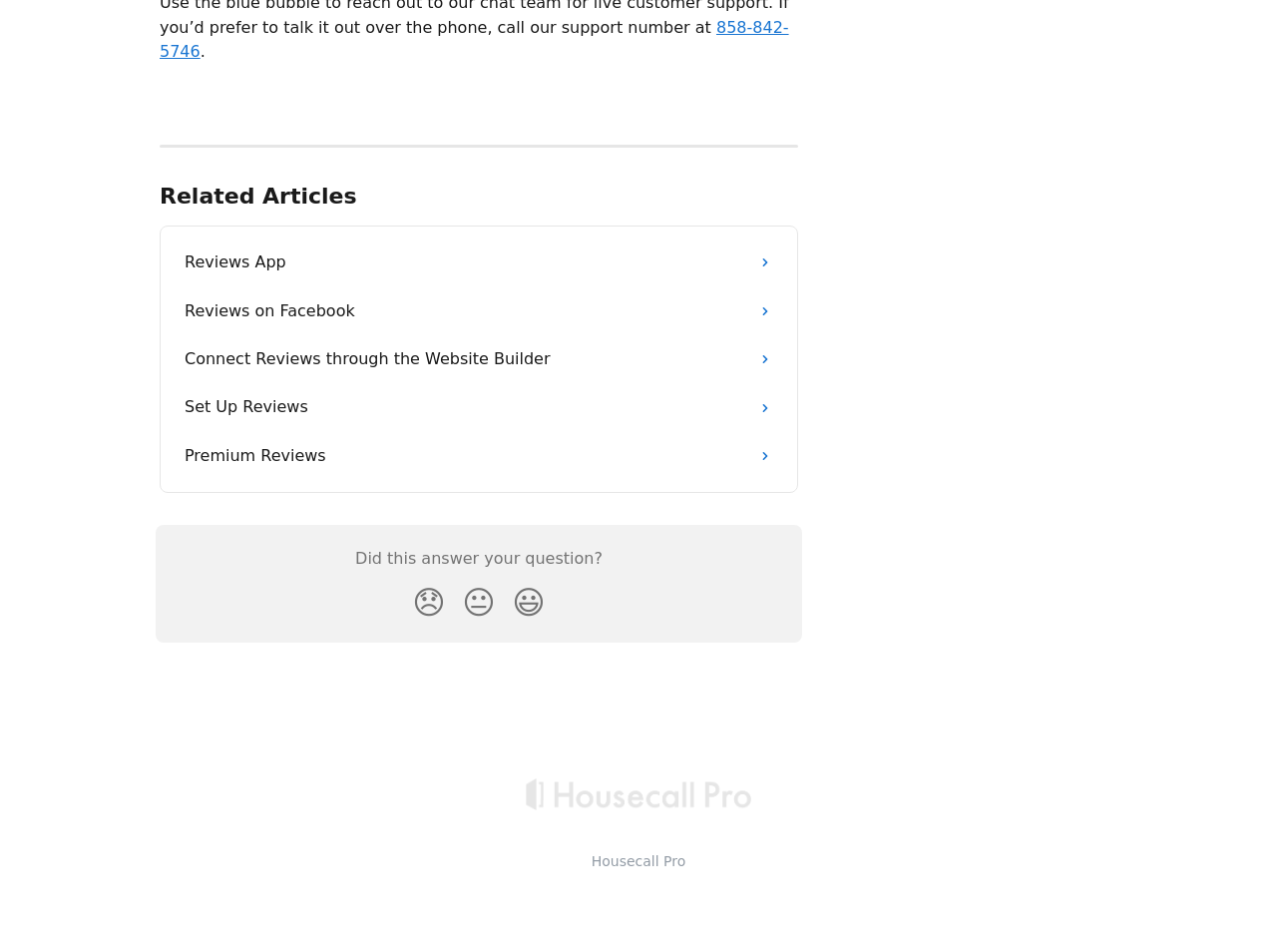Respond with a single word or short phrase to the following question: 
How many reaction buttons are there?

3